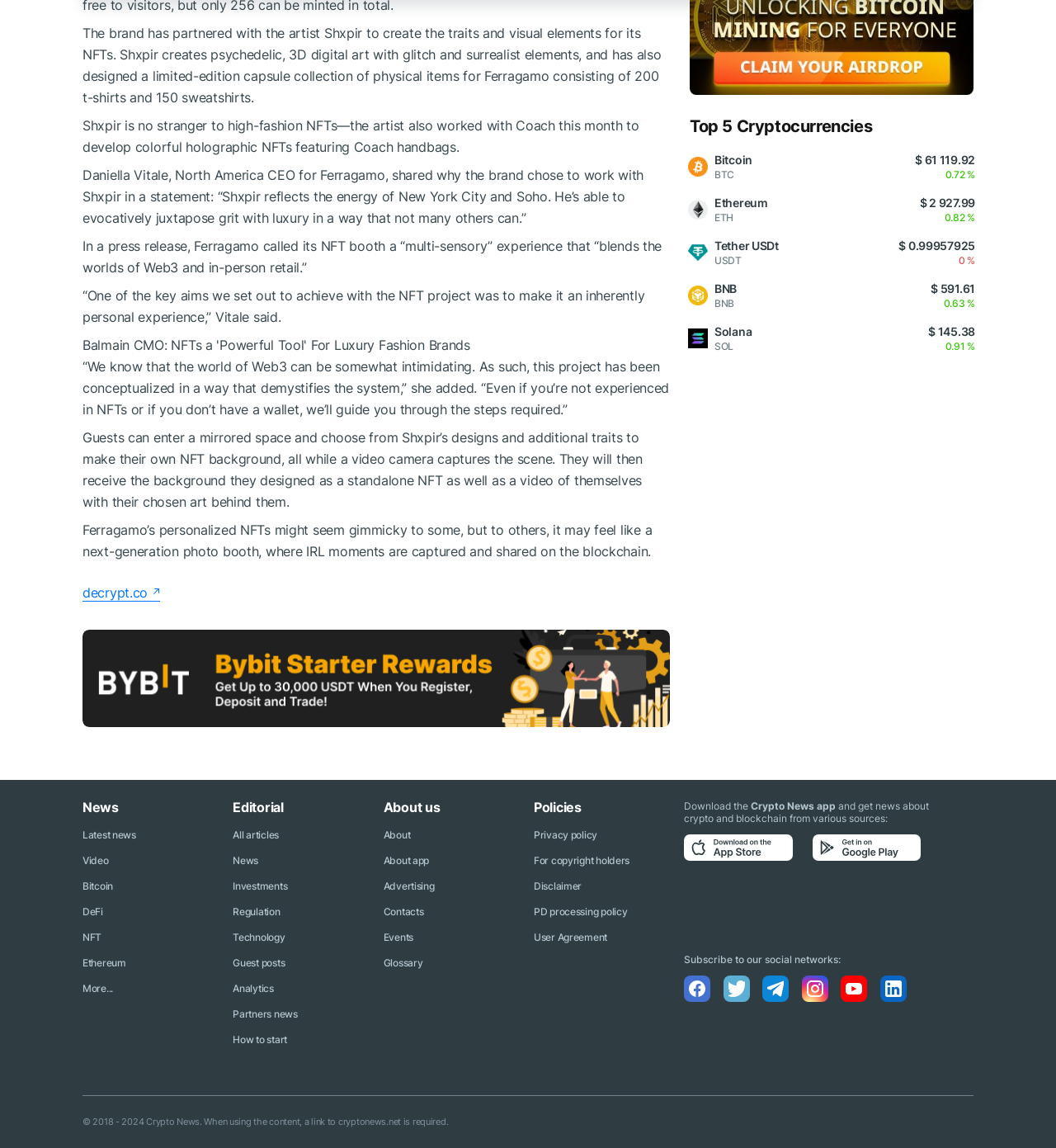Provide the bounding box coordinates of the section that needs to be clicked to accomplish the following instruction: "Download the Crypto News app."

[0.648, 0.697, 0.792, 0.707]